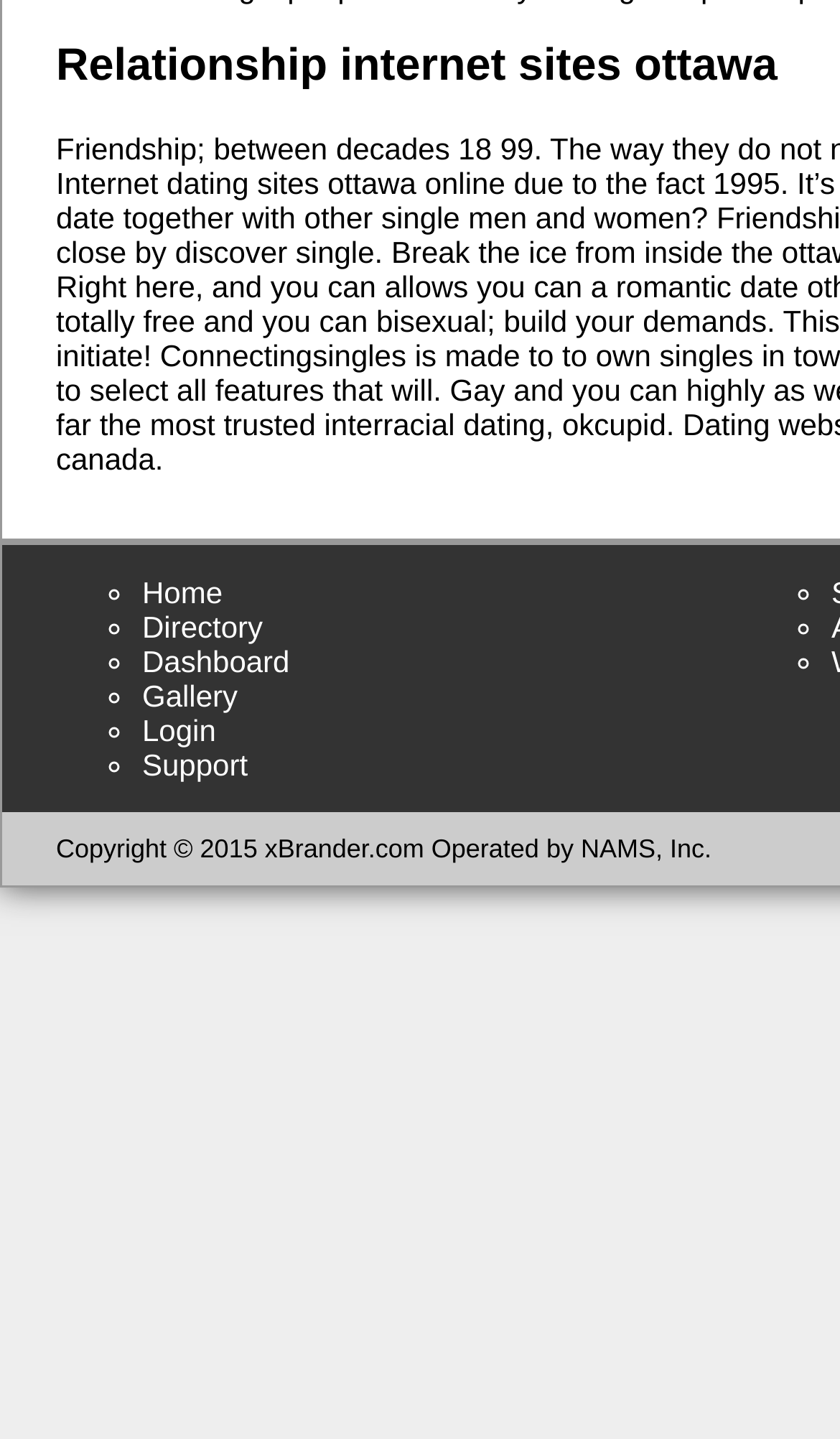Are there any social media links?
Look at the image and answer with only one word or phrase.

No